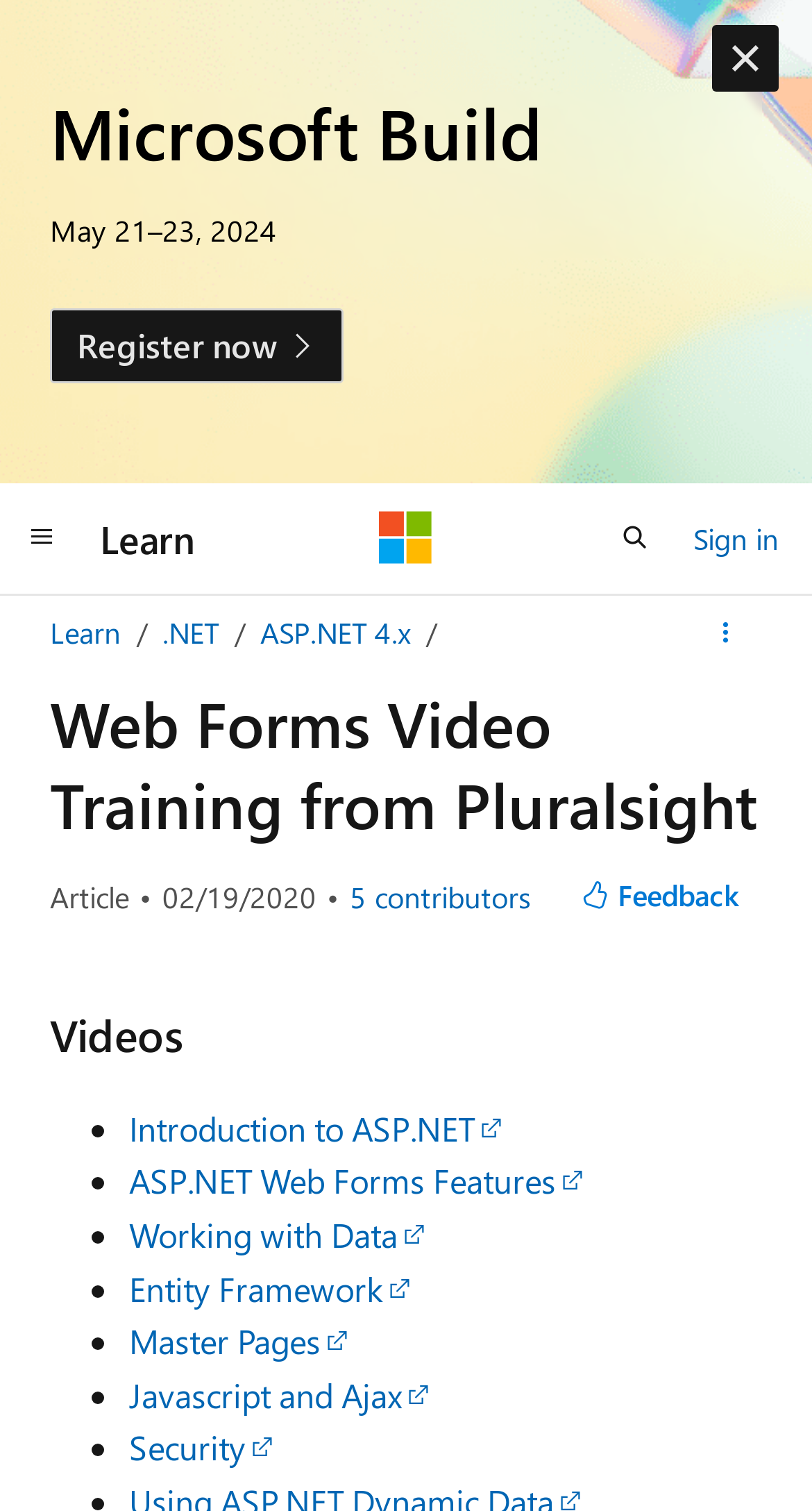Predict the bounding box for the UI component with the following description: "ASP.NET Web Forms Features".

[0.159, 0.767, 0.726, 0.796]